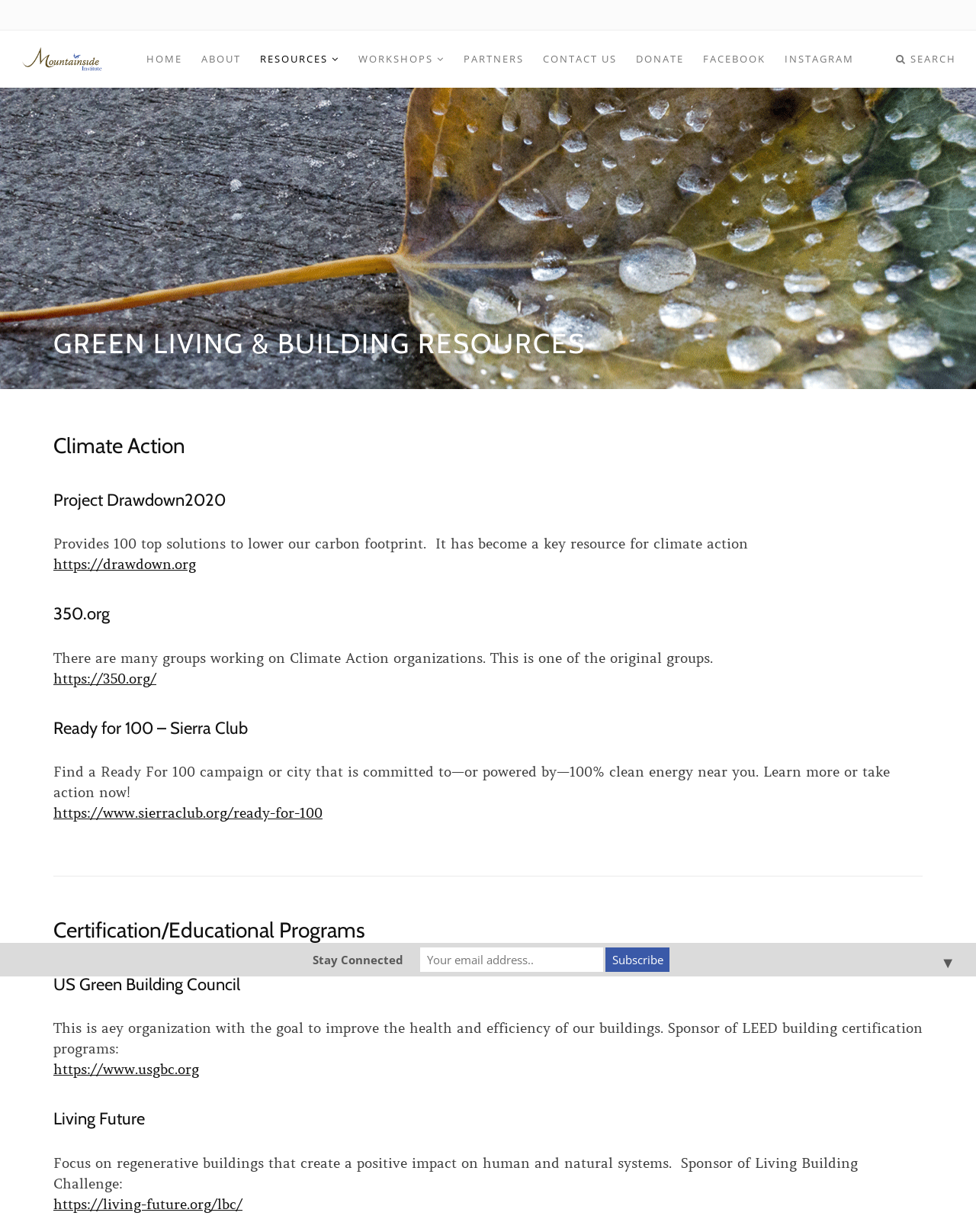What is the name of the institute?
With the help of the image, please provide a detailed response to the question.

The name of the institute can be found in the top-left corner of the webpage, where the logo is located. The image has a text description of 'Mountainside Institute', and it is also a link with the same text.